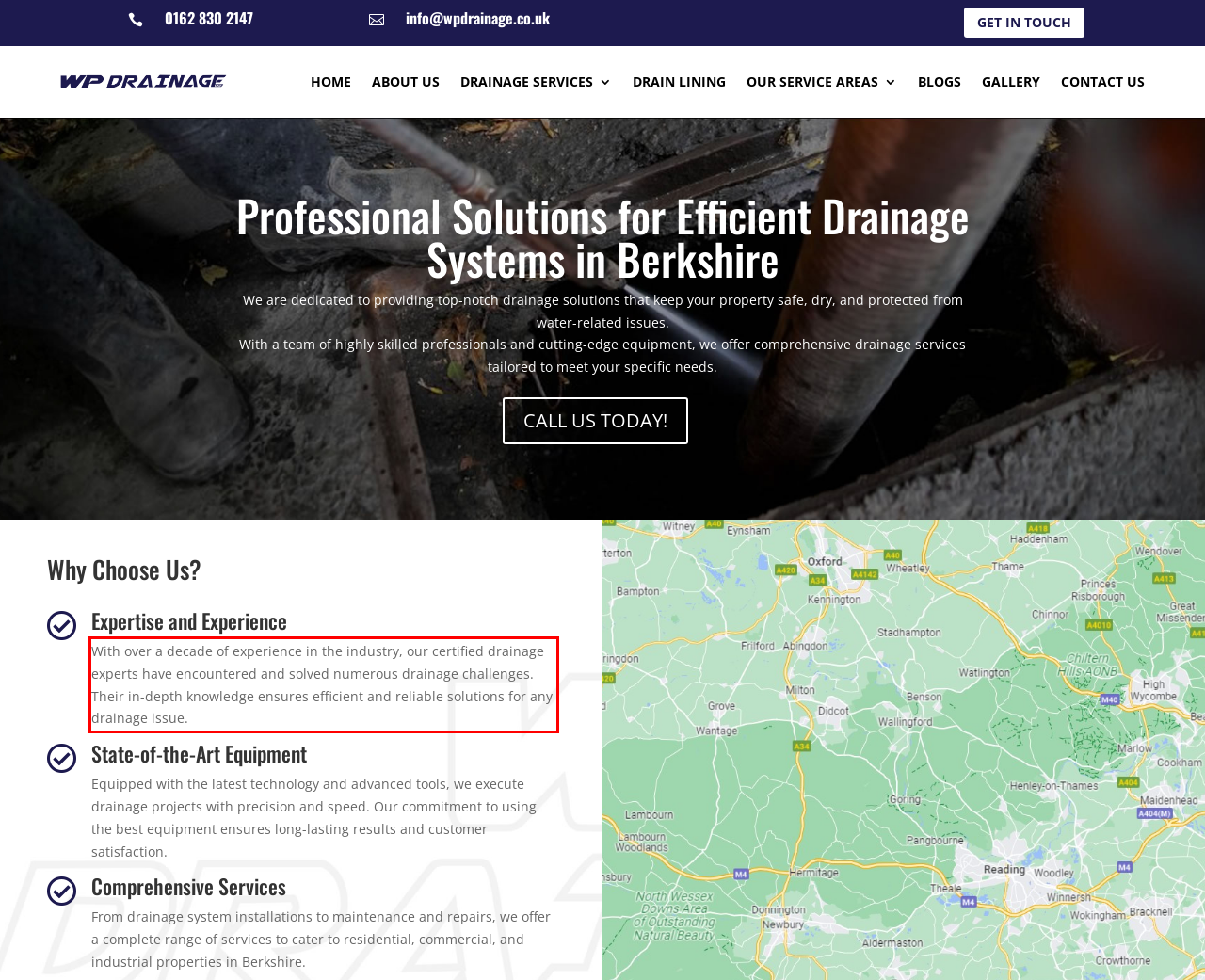You have a screenshot with a red rectangle around a UI element. Recognize and extract the text within this red bounding box using OCR.

With over a decade of experience in the industry, our certified drainage experts have encountered and solved numerous drainage challenges. Their in-depth knowledge ensures efficient and reliable solutions for any drainage issue.